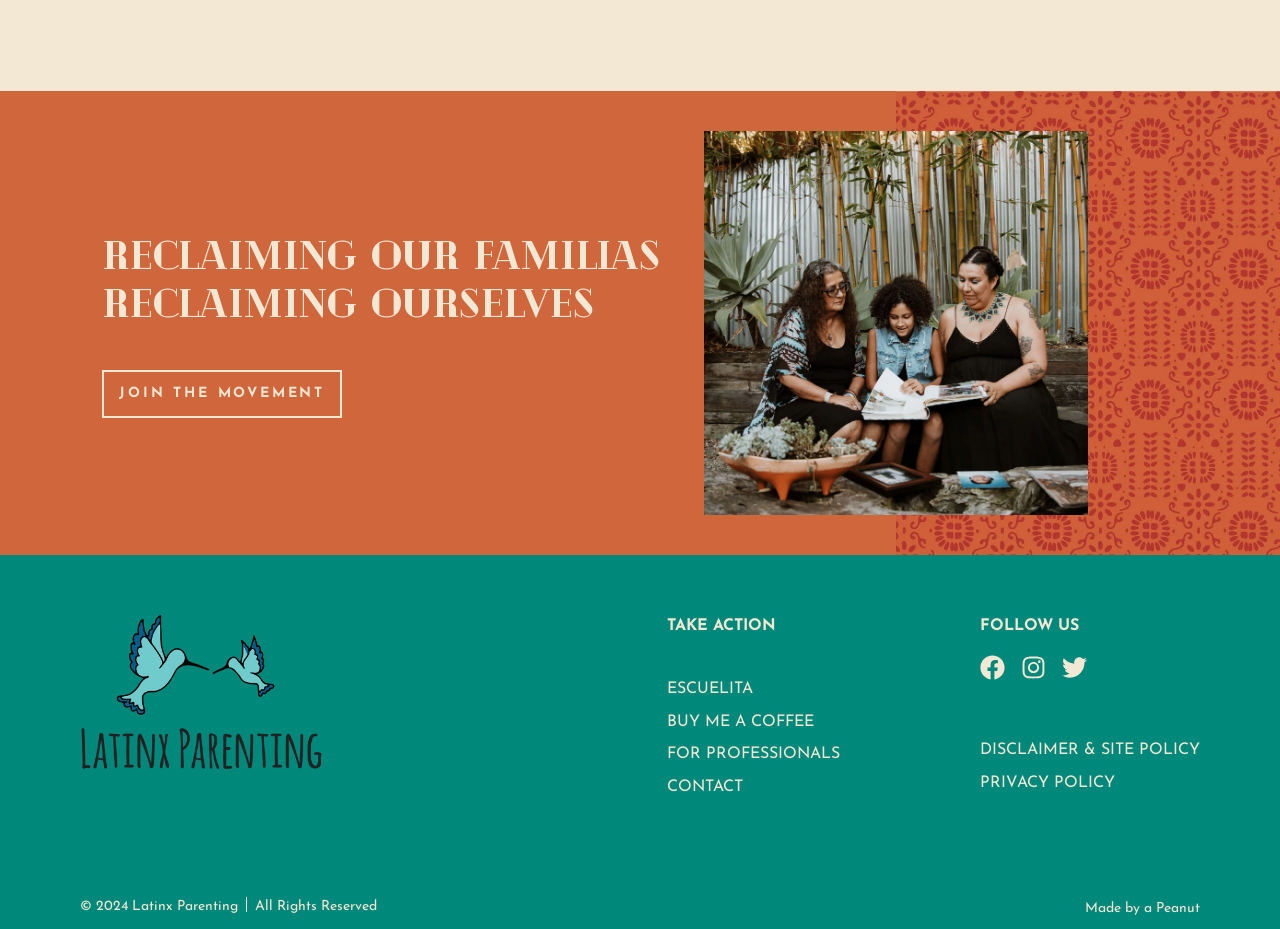What is the main theme of the webpage?
Using the image provided, answer with just one word or phrase.

Latinx Parenting